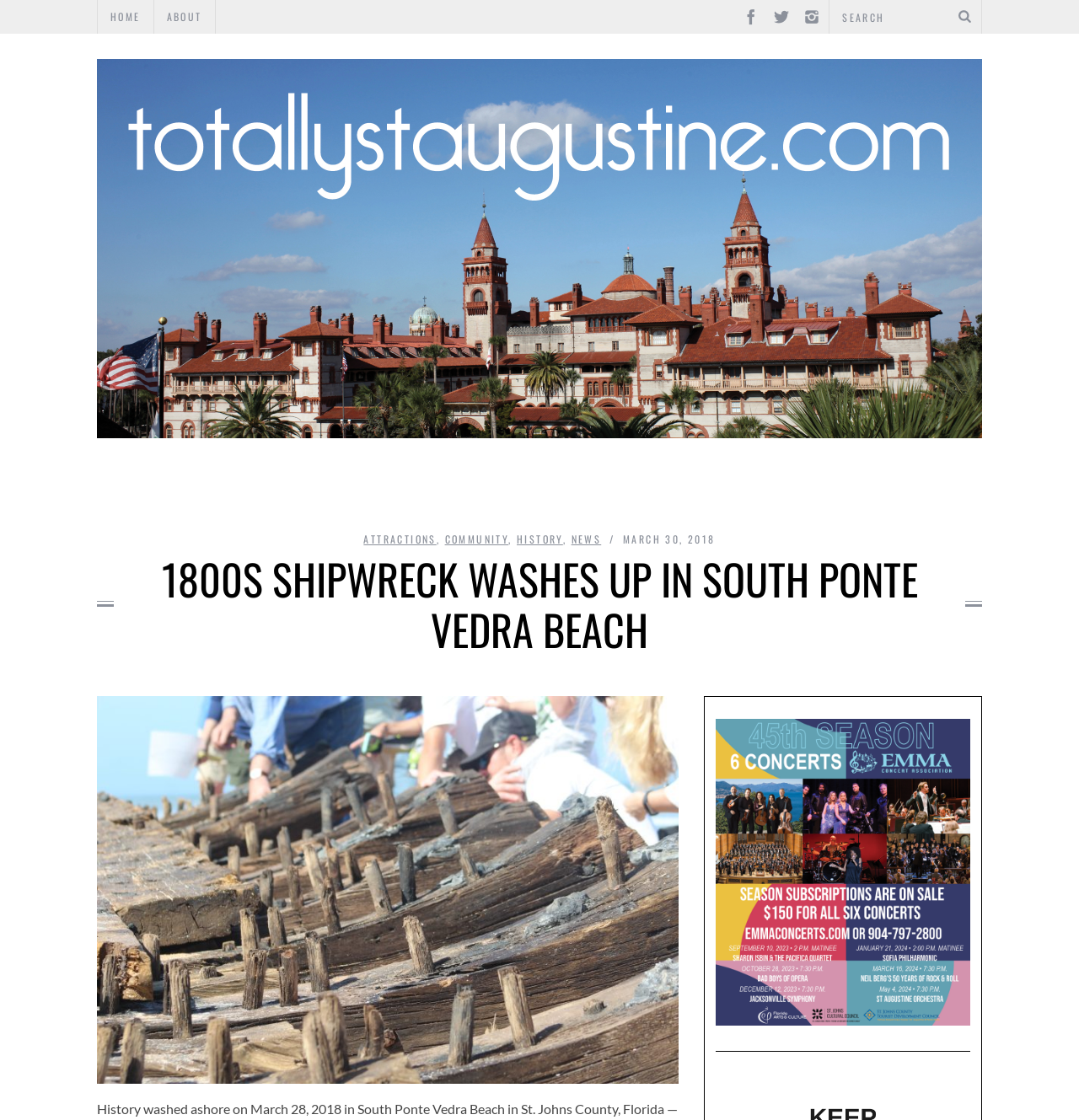Explain the webpage's layout and main content in detail.

The webpage appears to be a news article or blog post about a historical event, specifically the discovery of a 1800s shipwreck on March 28, 2018, in South Ponte Vedra Beach, Florida. 

At the top of the page, there is a search bar with a magnifying glass icon and a "SEARCH" label. Below the search bar, there are three social media links, likely representing Facebook, Twitter, and Instagram. 

To the left of the social media links, there is a logo and a link to "Totally St. Augustine - Things to do in St. Augustine, Florida", which is likely the website's title or main navigation. 

Below the logo, there are seven category links: "ARTS", "ATTRACTIONS", "ENTERTAINMENT", "EVENTS", "FOOD", "HISTORY", and "MUSIC". These links are arranged horizontally and take up about half of the page's width.

Underneath the category links, there is a header section with a title "1800S SHIPWRECK WASHES UP IN SOUTH PONTE VEDRA BEACH" and a date "MARCH 30, 2018". Below the header, there are several links, including "ATTRACTIONS", "COMMUNITY", "HISTORY", and "NEWS", which are likely related to the article's content.

On the right side of the page, there is a large advertisement with an image, taking up about a third of the page's height.